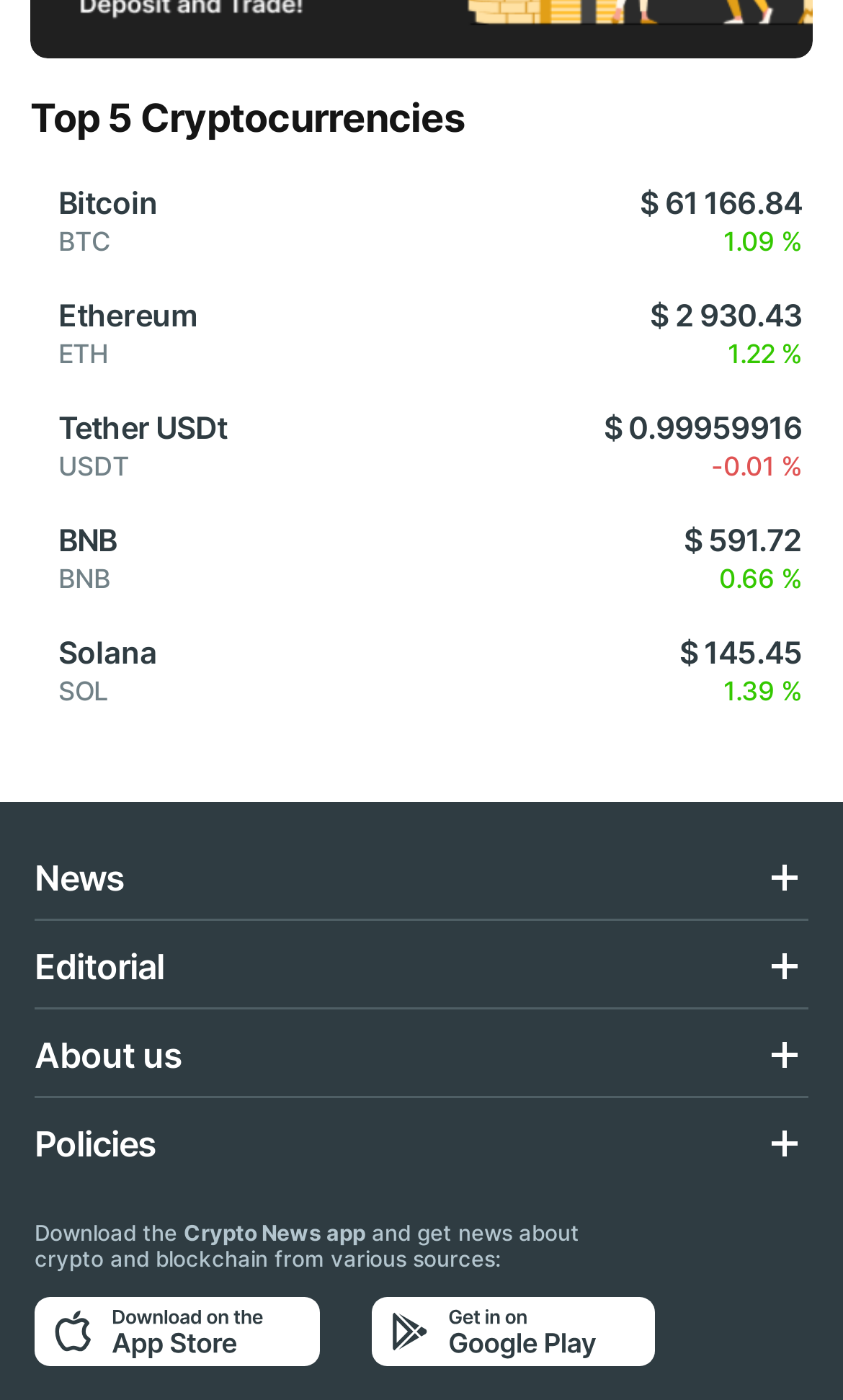What is the name of the app that can be downloaded?
Provide a detailed answer to the question, using the image to inform your response.

I read the text 'Download the Crypto News app' and found that the name of the app is 'Crypto News app'.